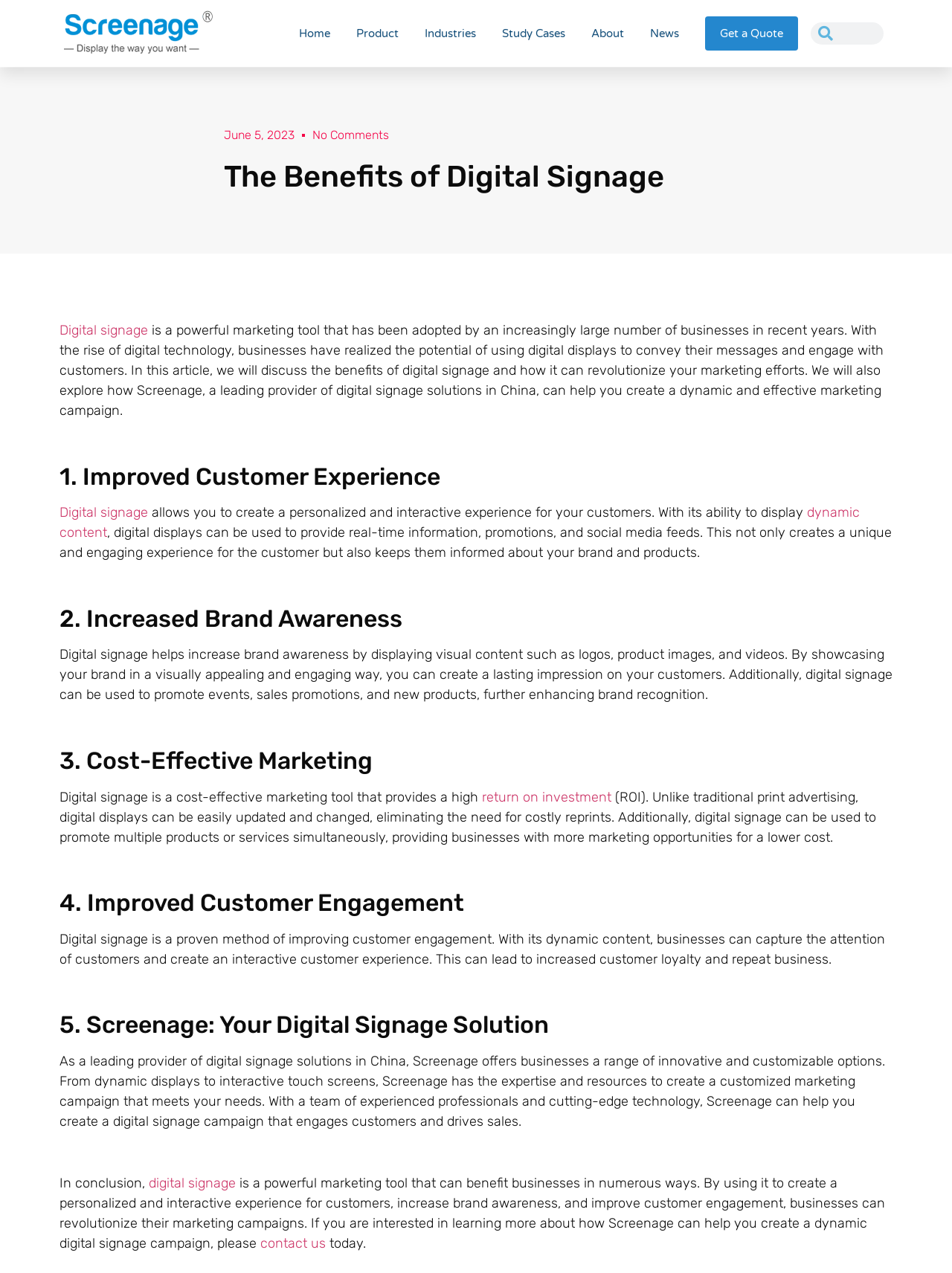Provide an in-depth caption for the contents of the webpage.

This webpage is about the benefits of digital signage and how it can revolutionize marketing efforts. At the top, there is a navigation bar with links to "Home", "Product", "Study Cases", "News", and "Get a Quote". On the top right, there is a search bar. Below the navigation bar, there is a heading that reads "The Benefits of Digital Signage". 

Underneath the heading, there is a brief introduction to digital signage, explaining that it is a powerful marketing tool that has been adopted by many businesses. The introduction is followed by five sections, each highlighting a different benefit of digital signage. The sections are titled "1. Improved Customer Experience", "2. Increased Brand Awareness", "3. Cost-Effective Marketing", "4. Improved Customer Engagement", and "5. Screenage: Your Digital Signage Solution". 

Each section provides a detailed explanation of how digital signage can benefit businesses in the respective area. The sections include links to related terms, such as "digital signage" and "return on investment". The final section promotes Screenage, a leading provider of digital signage solutions in China, and invites readers to contact them to learn more about creating a dynamic digital signage campaign.